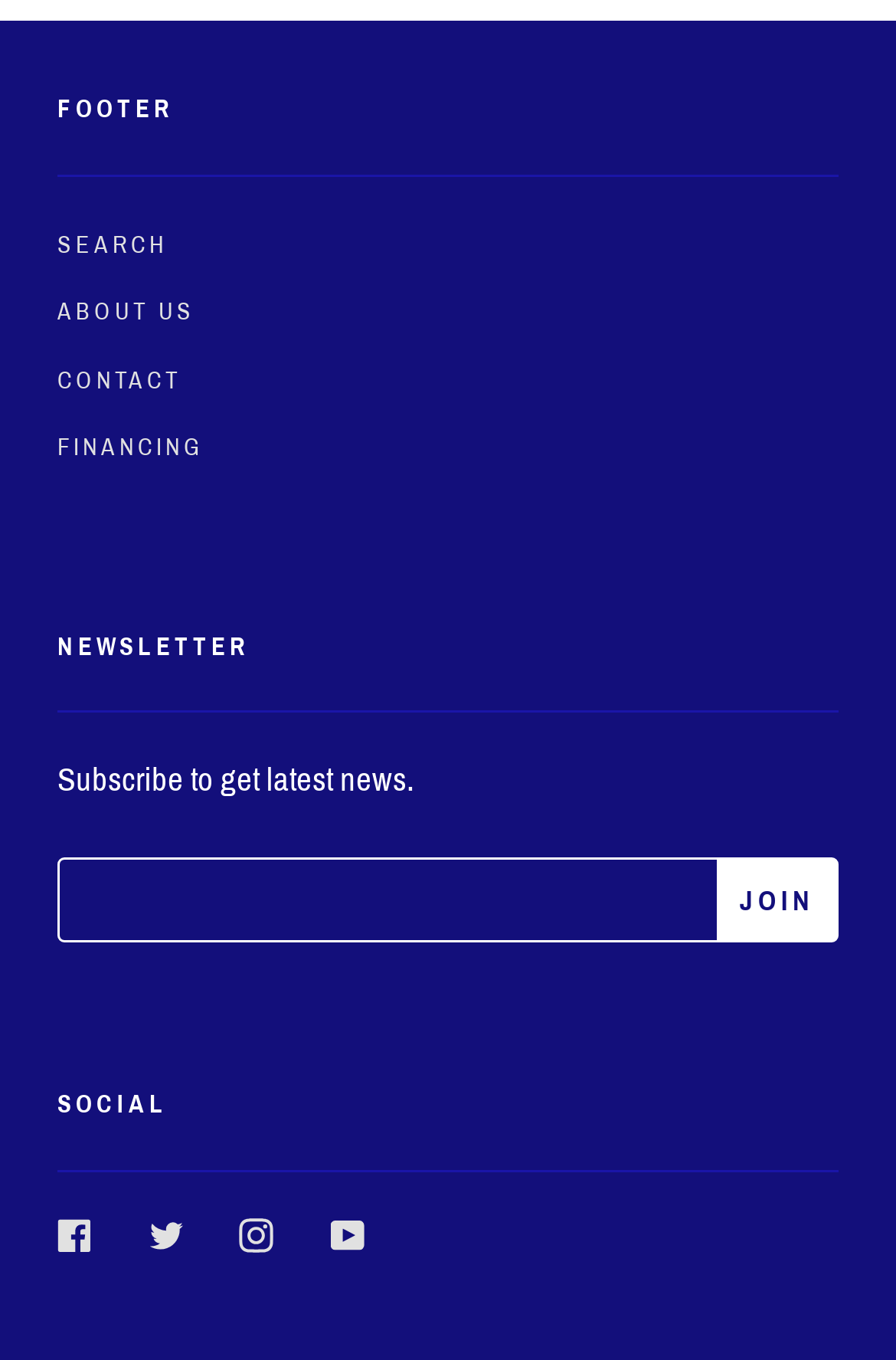Bounding box coordinates are specified in the format (top-left x, top-left y, bottom-right x, bottom-right y). All values are floating point numbers bounded between 0 and 1. Please provide the bounding box coordinate of the region this sentence describes: About Us

[0.064, 0.21, 0.218, 0.249]